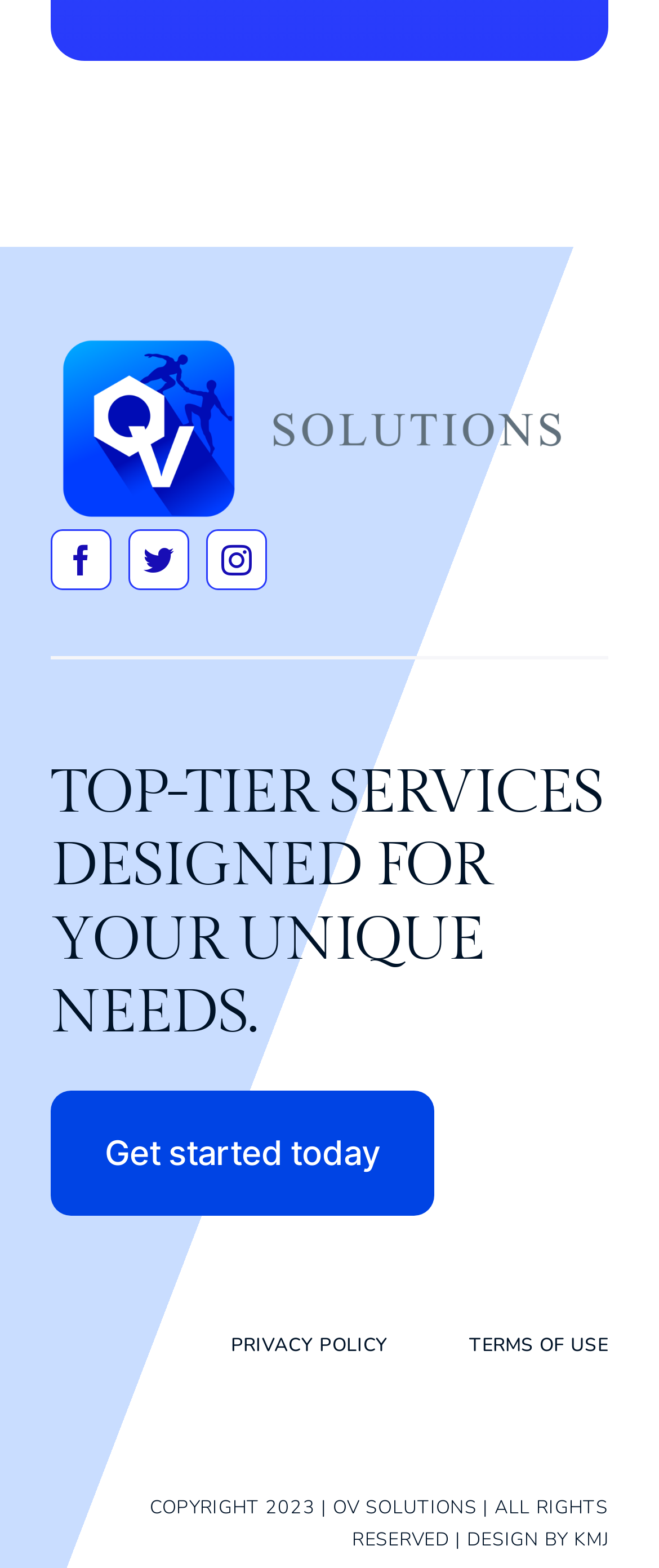How many links are there in the footer menu?
Look at the image and provide a detailed response to the question.

I looked at the navigation menu 'Footer Pages Menu 04 - Legal' and counted the number of links, which are 'PRIVACY POLICY' and 'TERMS OF USE'.